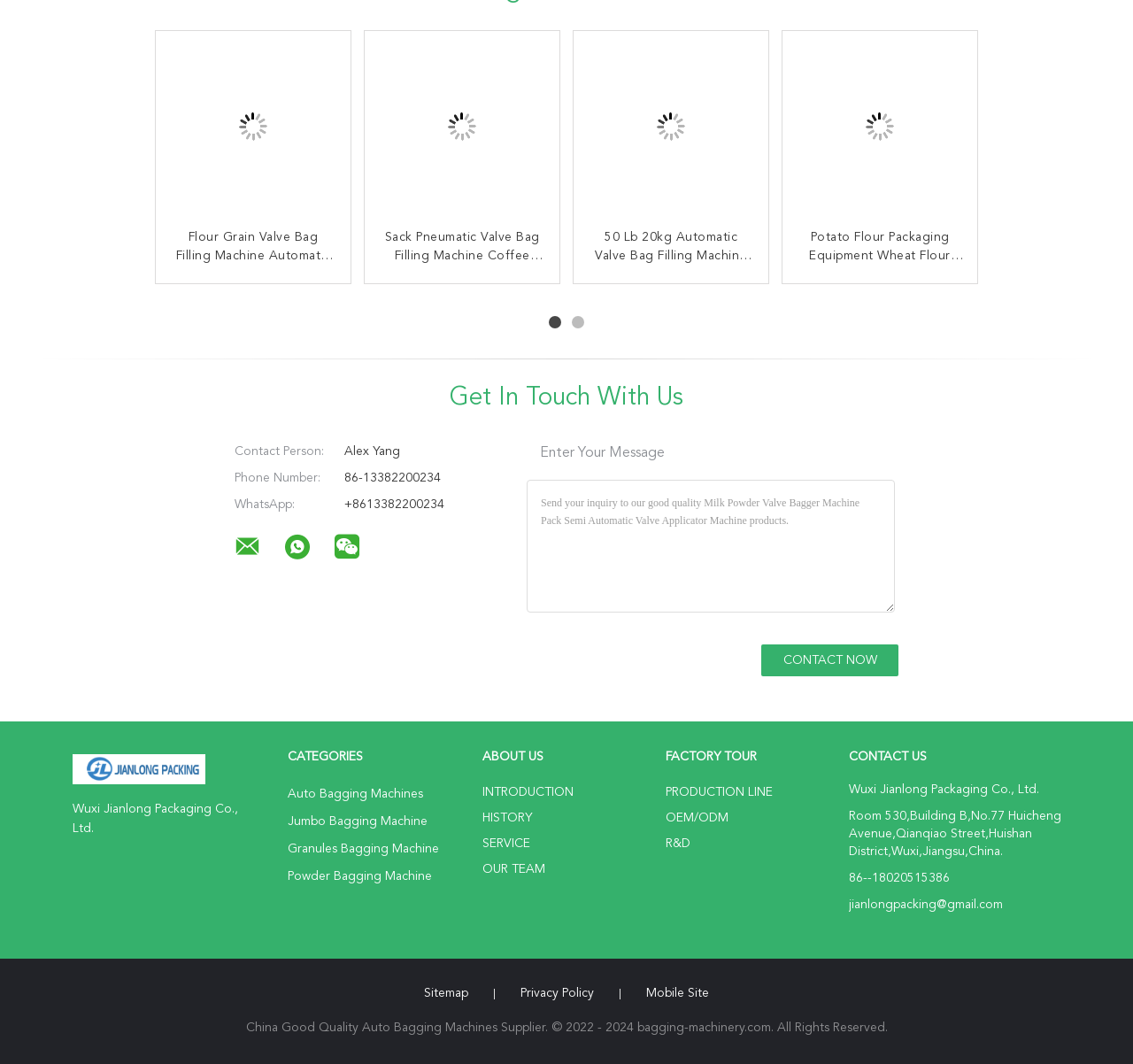What type of machines does the company manufacture?
Provide a detailed answer to the question, using the image to inform your response.

I found this information by looking at the categories section, where 'Auto Bagging Machines' is listed as one of the categories. Additionally, the company name and other sections of the webpage also suggest that they manufacture auto bagging machines.